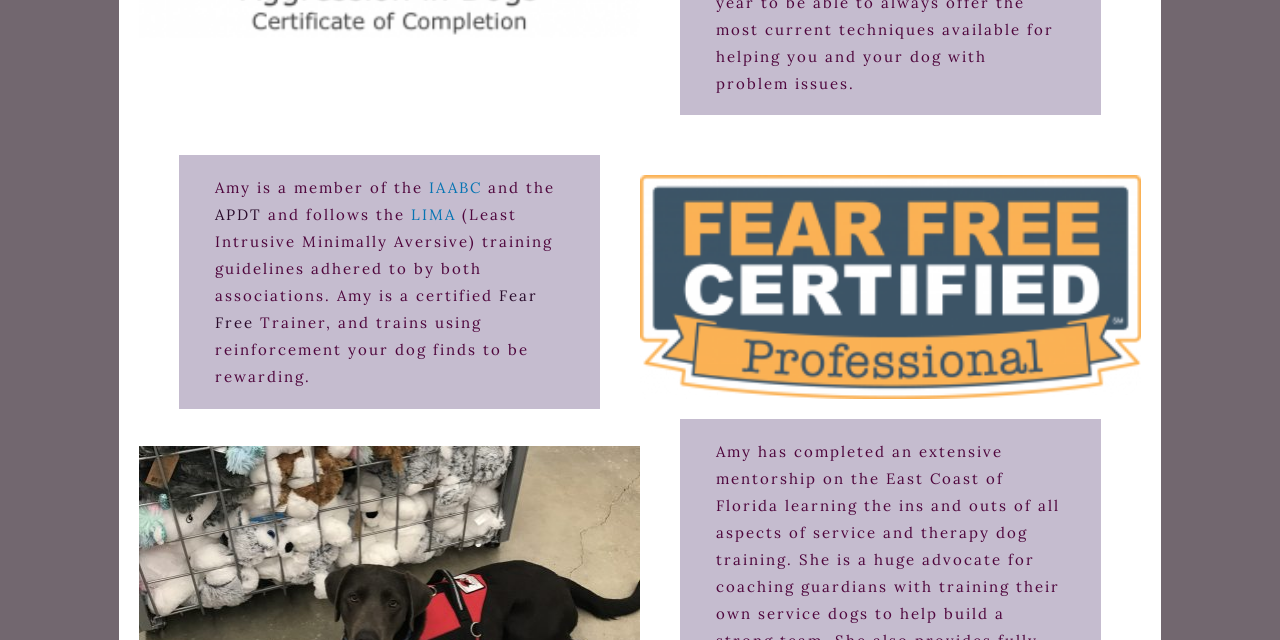Highlight the bounding box of the UI element that corresponds to this description: "Fear Free".

[0.168, 0.447, 0.42, 0.519]